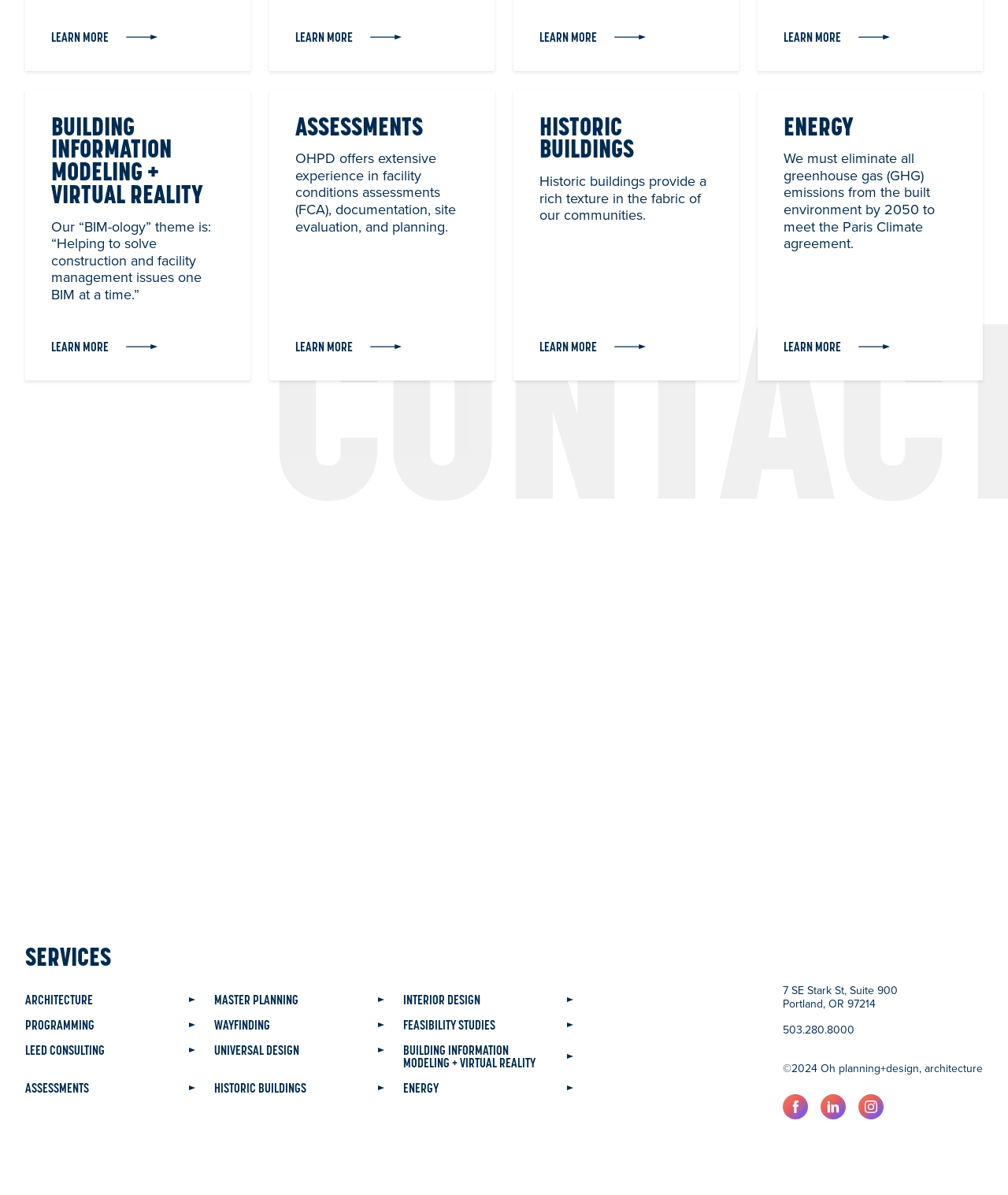Please identify the bounding box coordinates of the element's region that should be clicked to execute the following instruction: "Get in touch with Oh Planning". The bounding box coordinates must be four float numbers between 0 and 1, i.e., [left, top, right, bottom].

[0.119, 0.662, 0.231, 0.675]